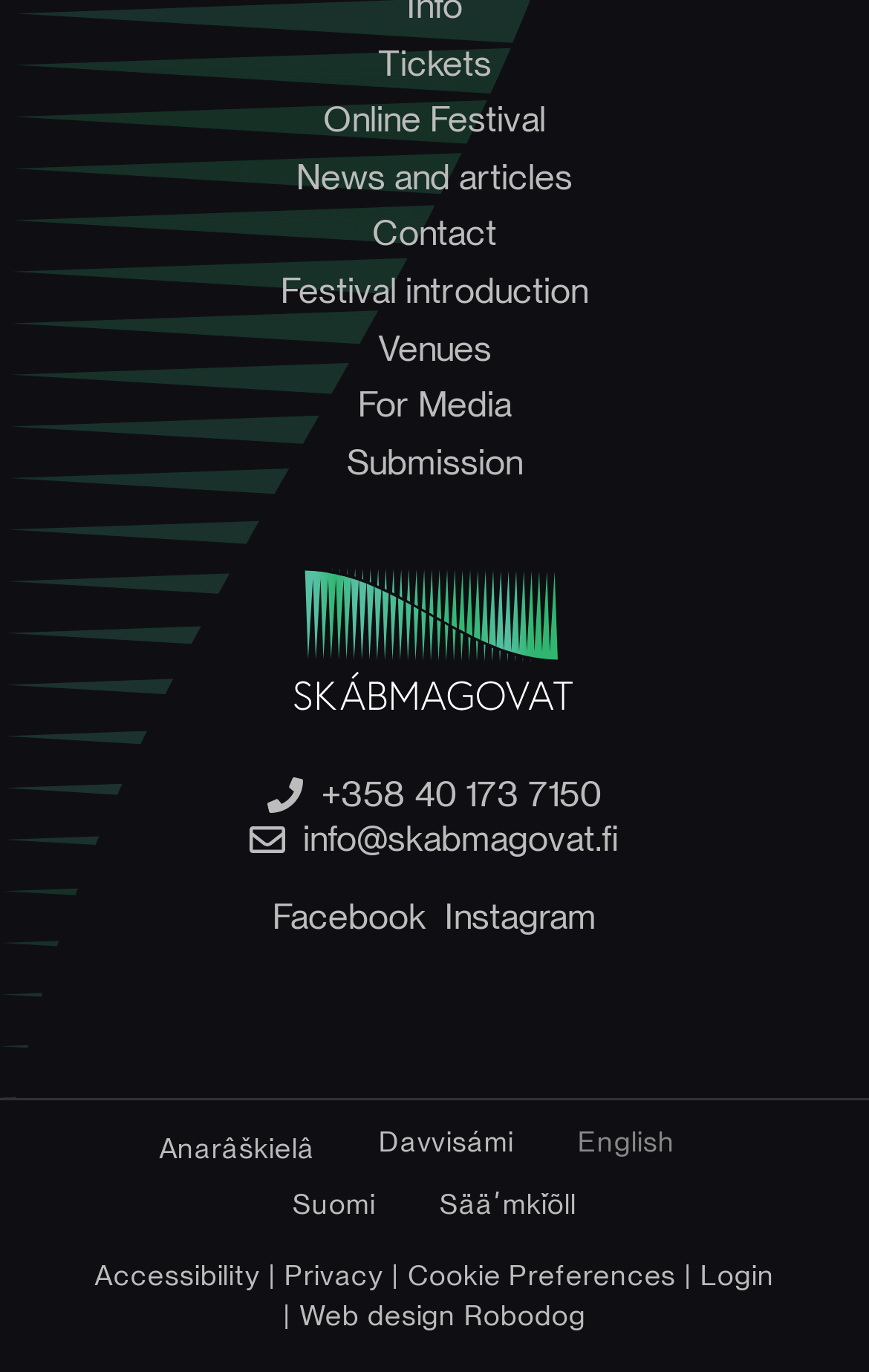Respond concisely with one word or phrase to the following query:
What is the last language option on the website?

Sääʹmǩiõll